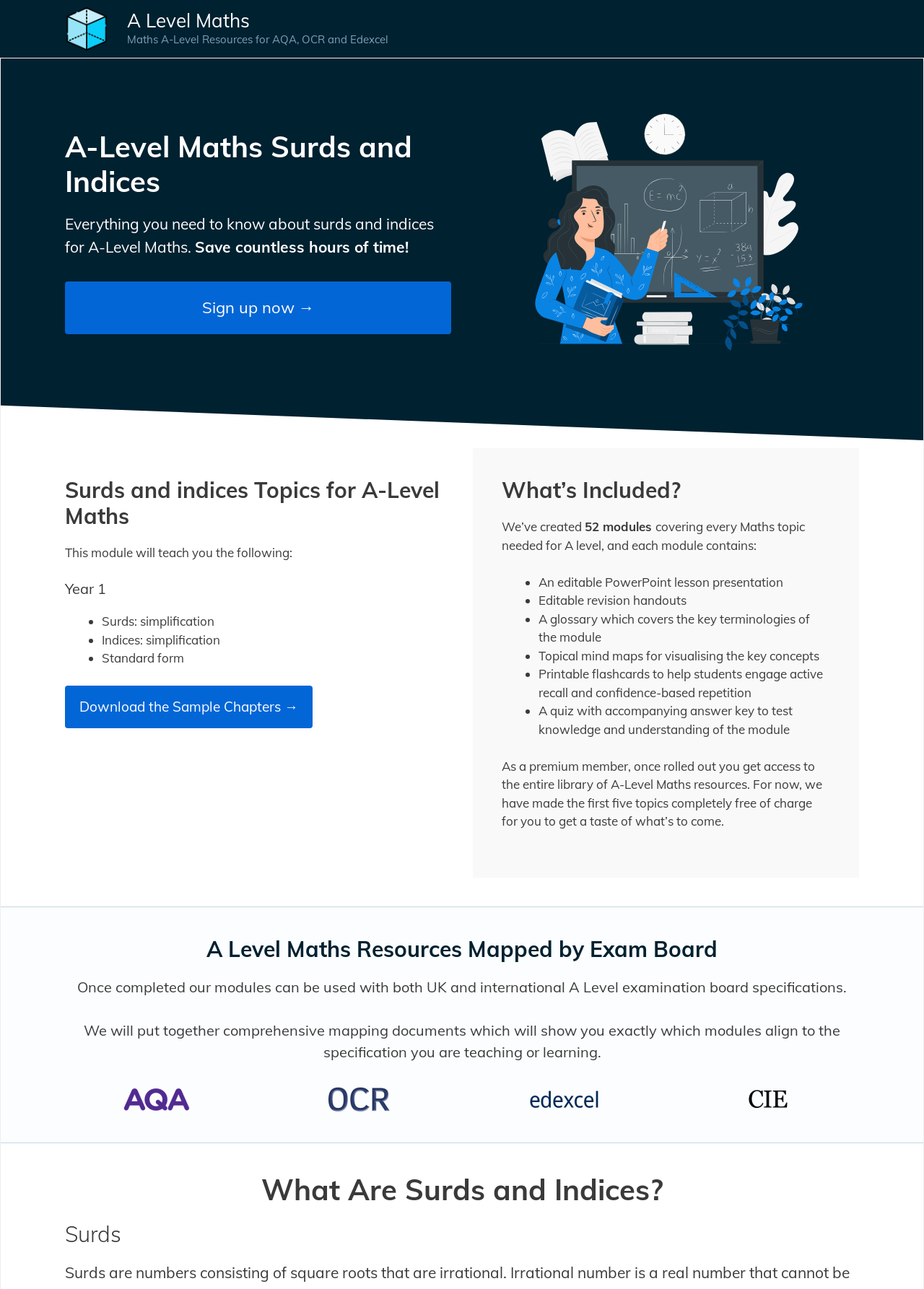Respond to the question below with a single word or phrase:
How many modules are included in the A-Level Maths resources?

52